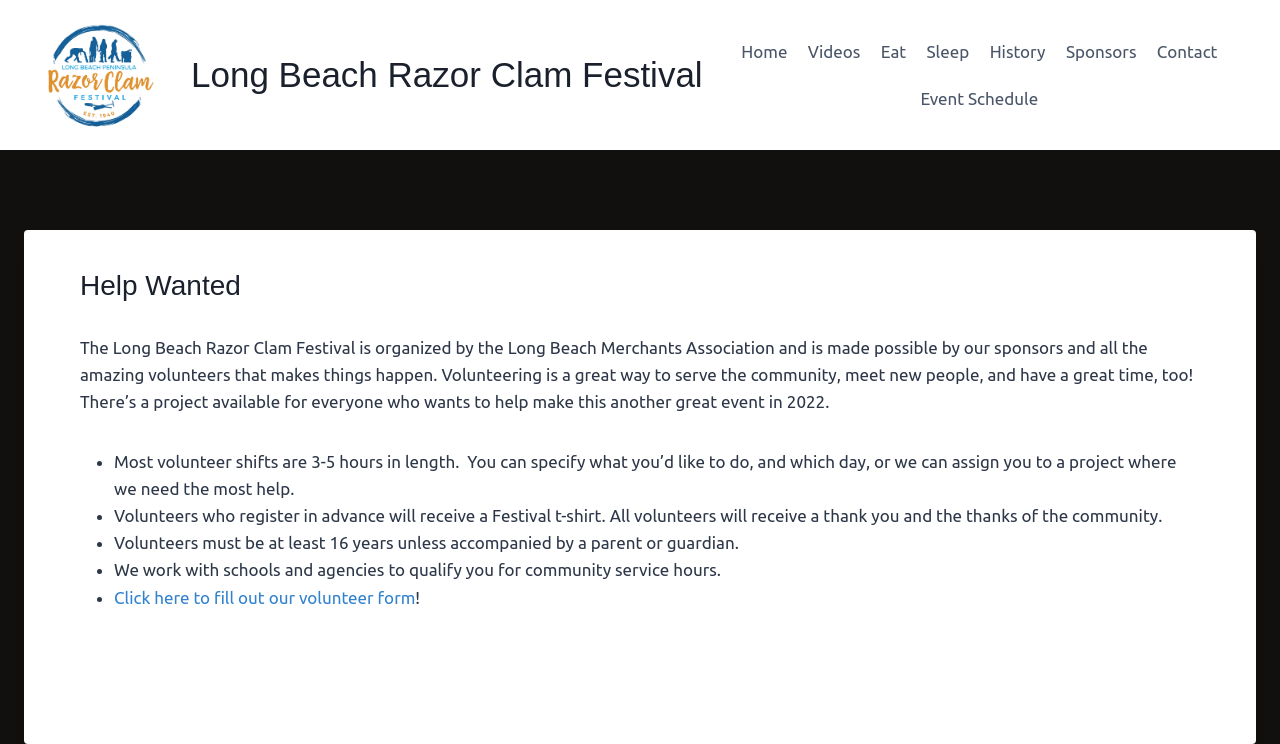From the element description: "MUSIC SCHOOL", extract the bounding box coordinates of the UI element. The coordinates should be expressed as four float numbers between 0 and 1, in the order [left, top, right, bottom].

None